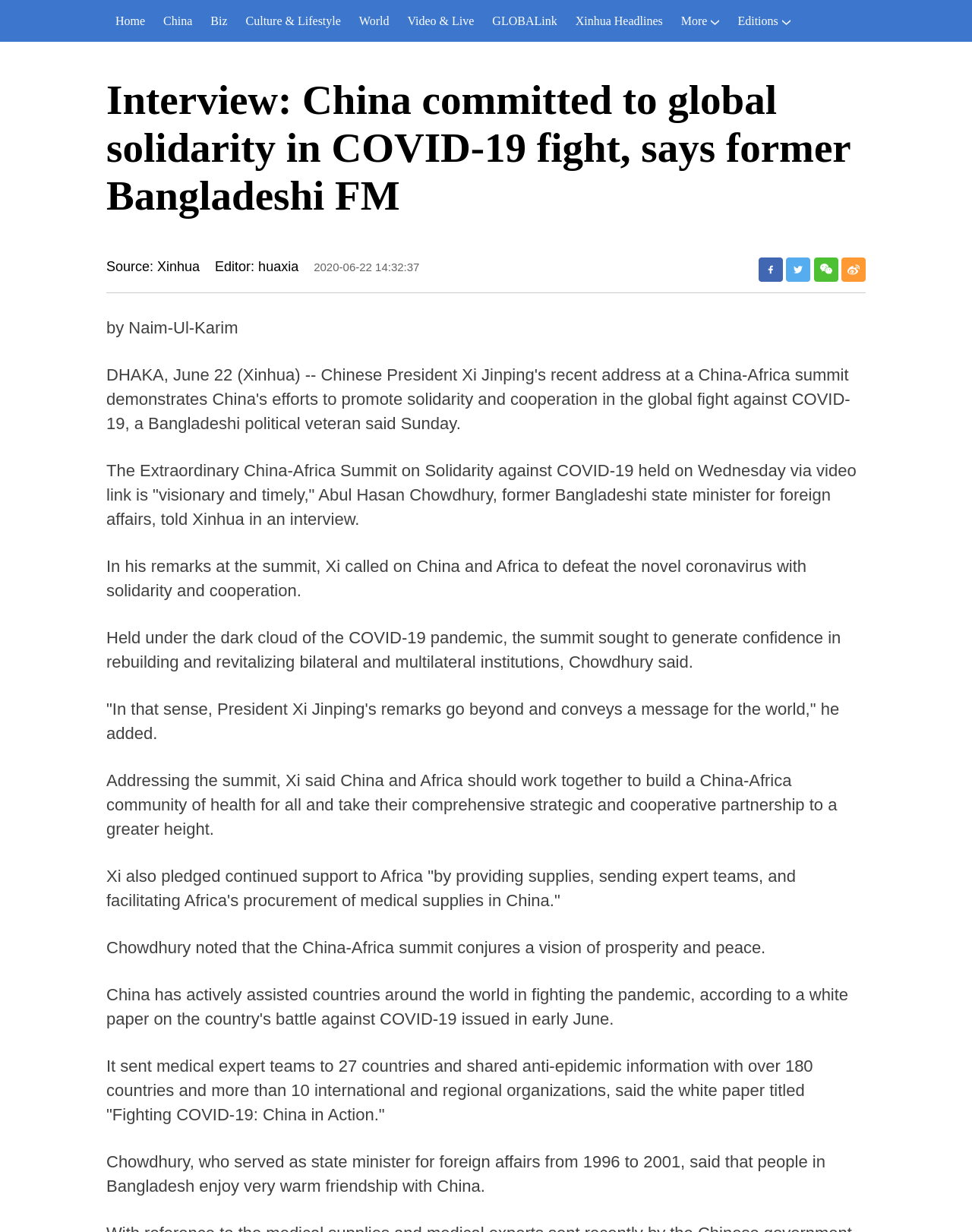Please answer the following question using a single word or phrase: 
How many countries did China send medical expert teams to?

27